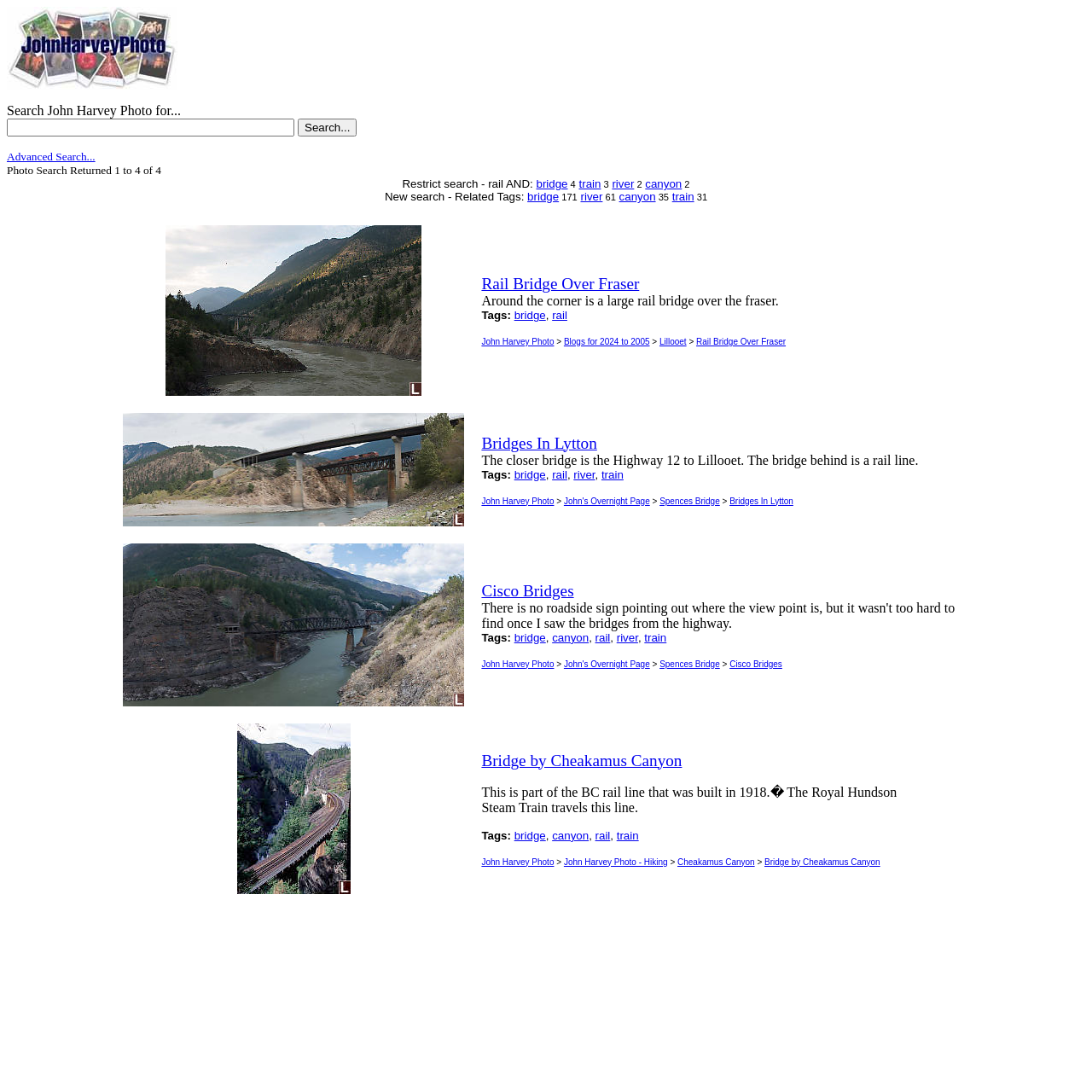Find the bounding box coordinates of the clickable area that will achieve the following instruction: "Click the 'Advanced Search...' link".

[0.006, 0.138, 0.087, 0.149]